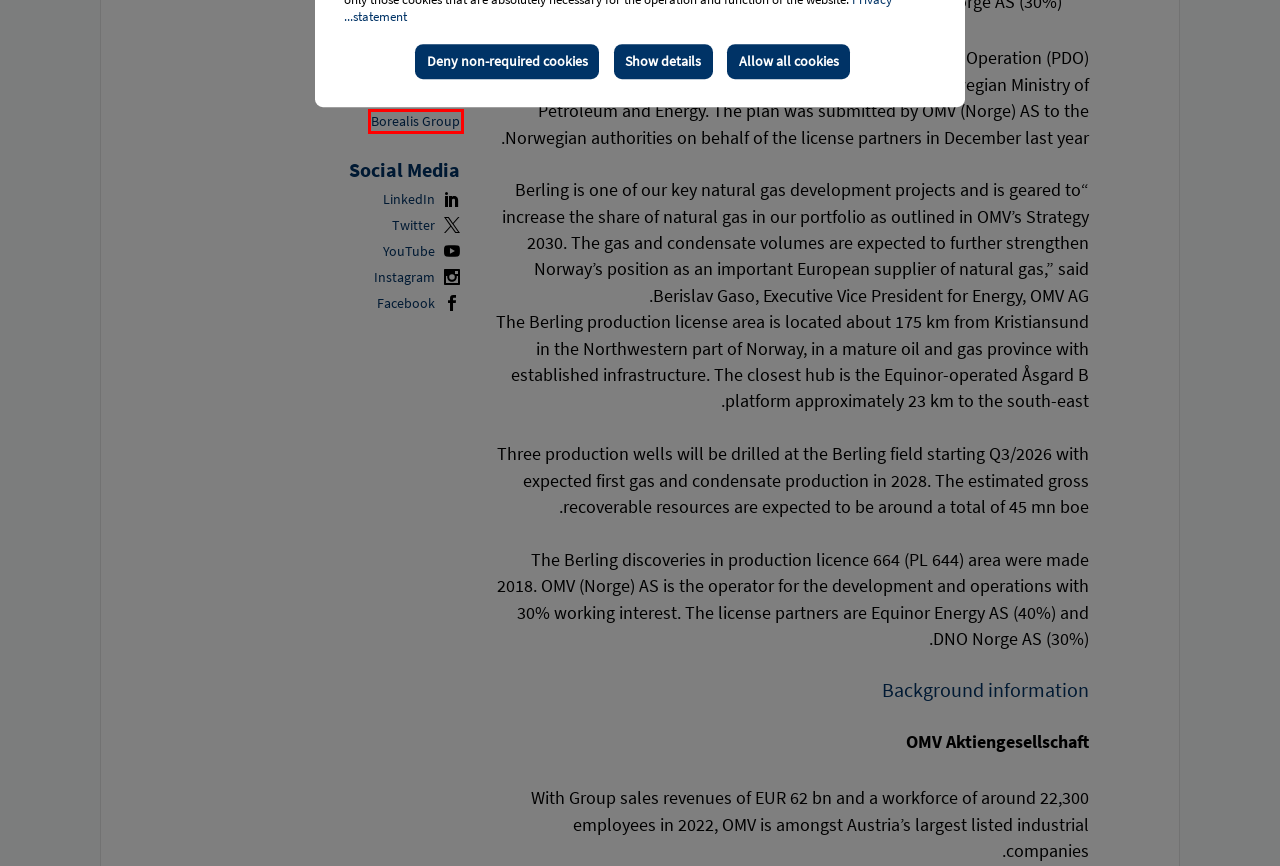With the provided screenshot showing a webpage and a red bounding box, determine which webpage description best fits the new page that appears after clicking the element inside the red box. Here are the options:
A. Press Releases | Company press releases | OMV.com
B. Imprint, Legal Notice, Data Protection and Disclosure | OMV.ae
C. Blog | OMV.com
D. OMV Group | OMV.com
E. Polyolefins | Base Chemicals - Borealis
F. Jobboard | OMV.ae
G. Data protection | OMV.ae
H. Home | OMVPetrom.com

E